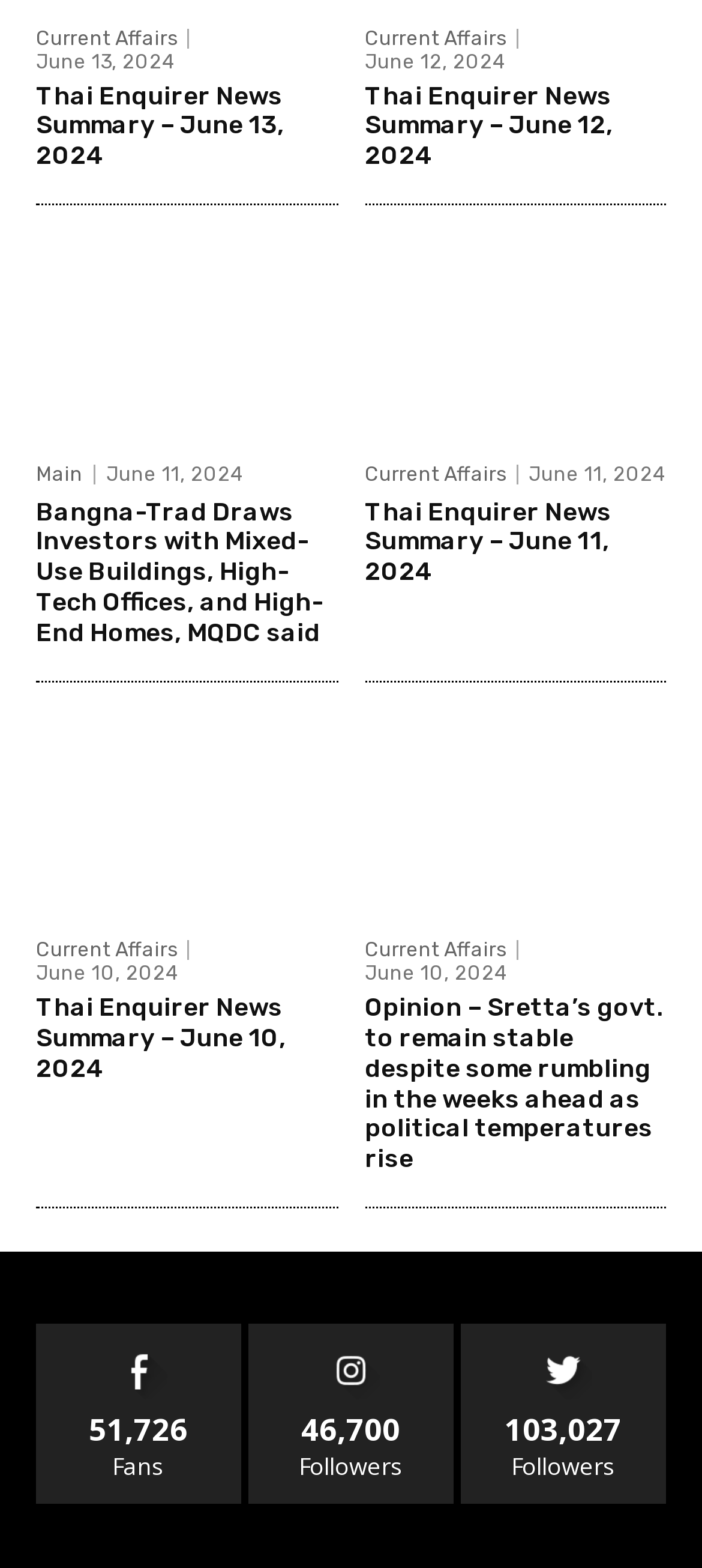What is the date of the news summary?
Using the information from the image, give a concise answer in one word or a short phrase.

June 13, 2024